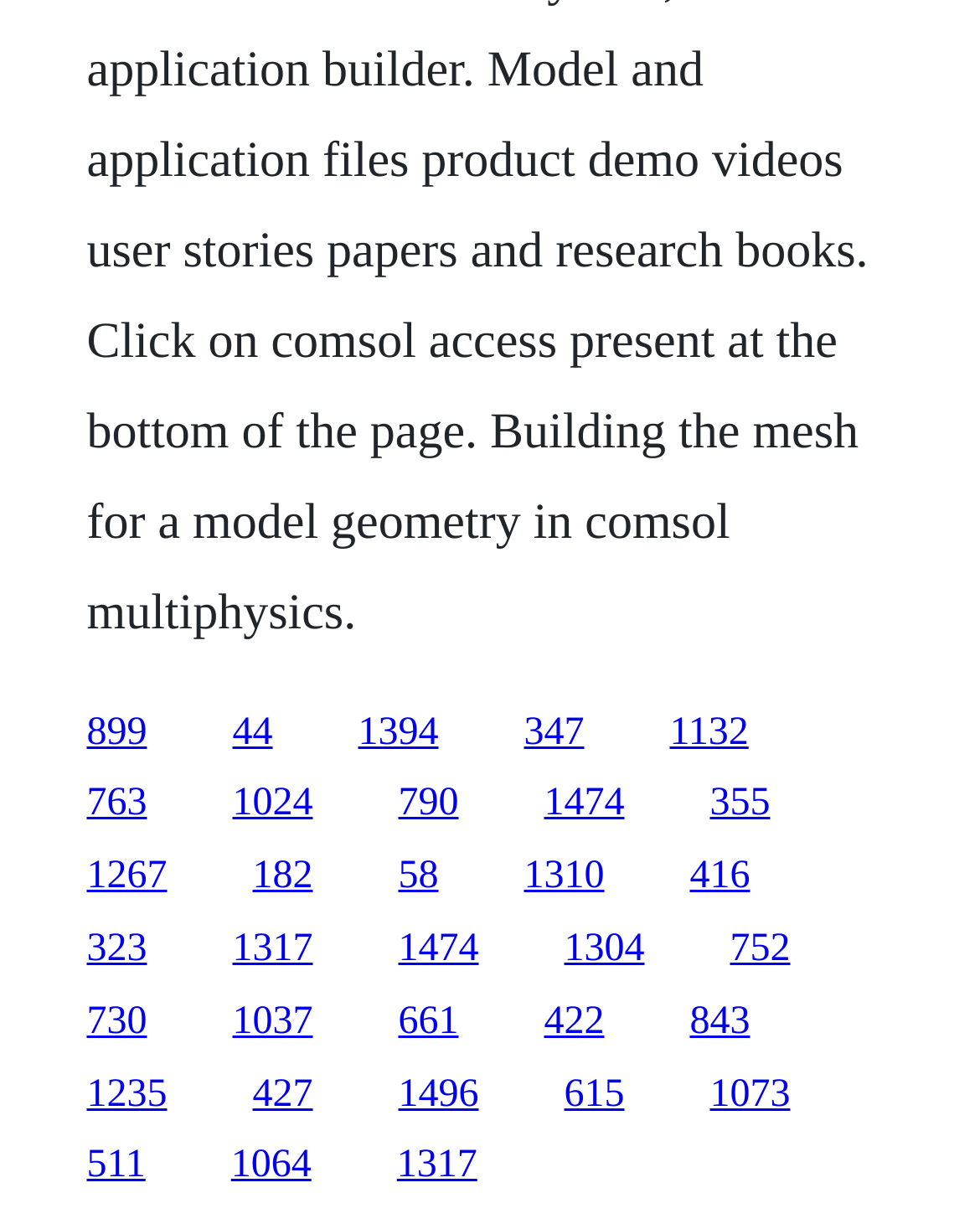Answer the question in one word or a short phrase:
How many links are in the second row?

6